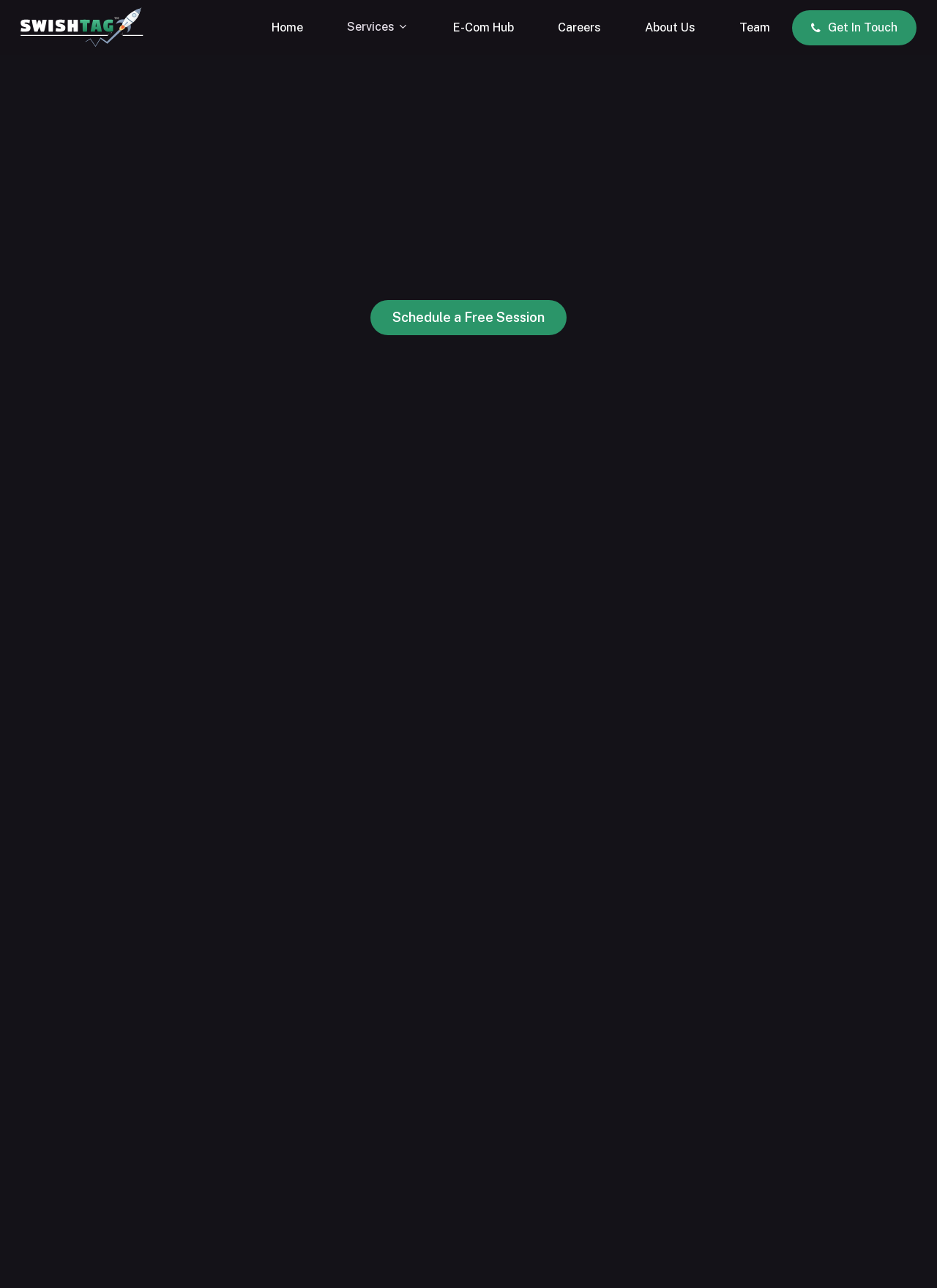Please pinpoint the bounding box coordinates for the region I should click to adhere to this instruction: "Get in touch".

[0.845, 0.009, 0.978, 0.034]